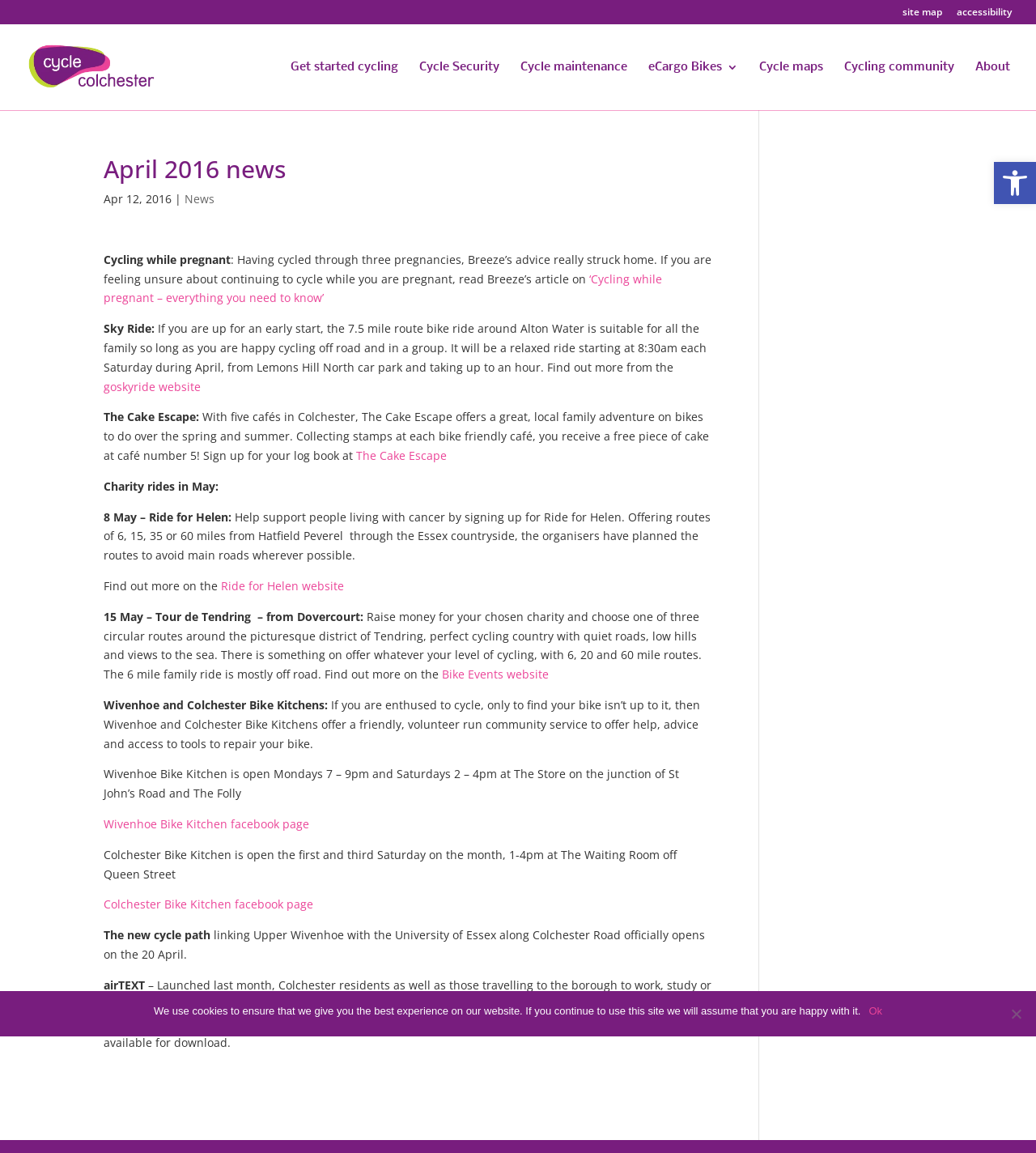Please provide a one-word or short phrase answer to the question:
What is the name of the website?

Cycle Colchester